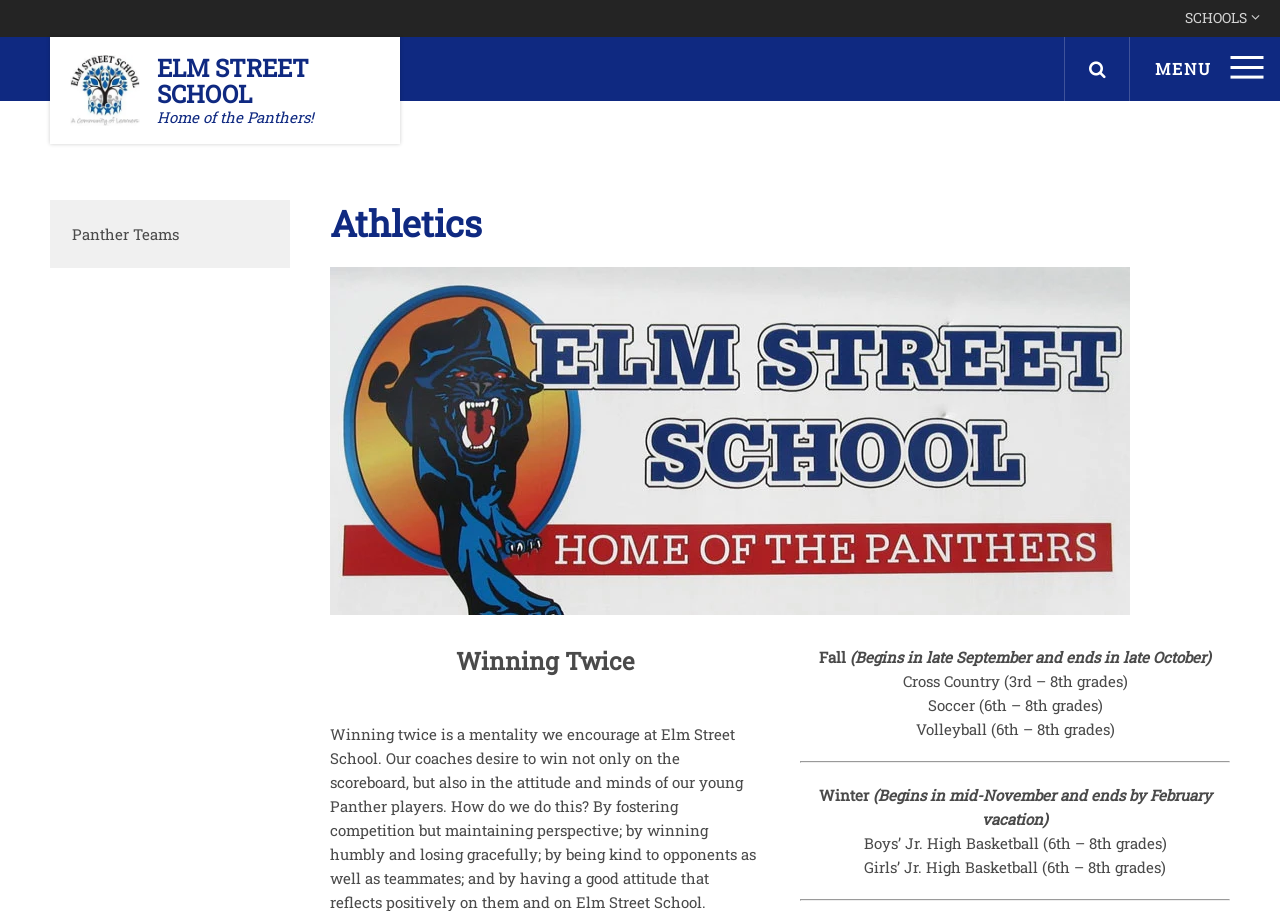Respond to the question below with a single word or phrase:
What is the mascot of the school?

Panthers